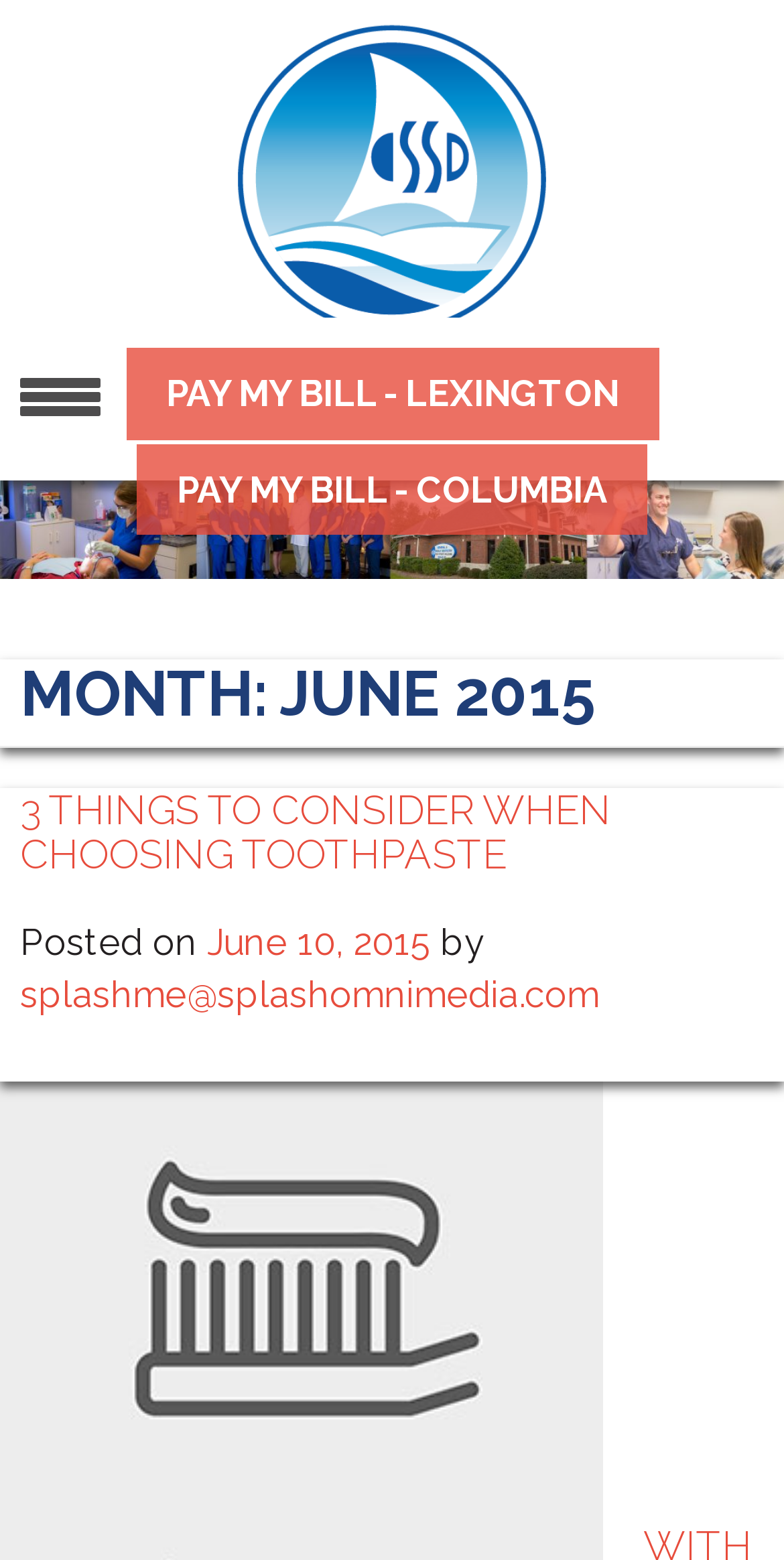Given the element description "June 10, 2015", identify the bounding box of the corresponding UI element.

[0.264, 0.59, 0.549, 0.618]